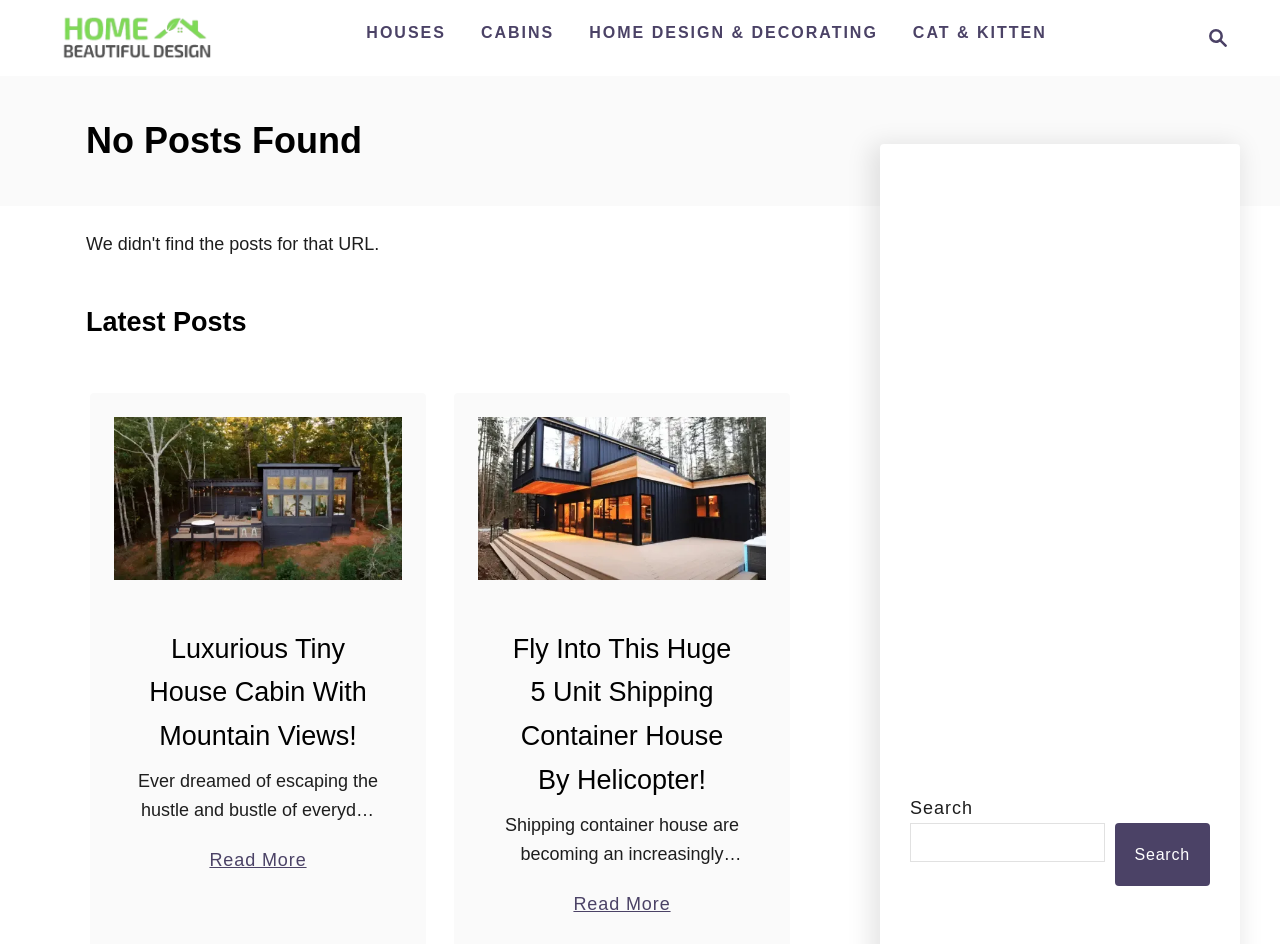Using the information in the image, give a comprehensive answer to the question: 
What is the topic of the first article on the webpage?

The first article on the webpage has a heading 'Luxurious Tiny House Cabin With Mountain Views!' and a link with the same title, which suggests that the topic of the article is a luxurious tiny house cabin with mountain views.